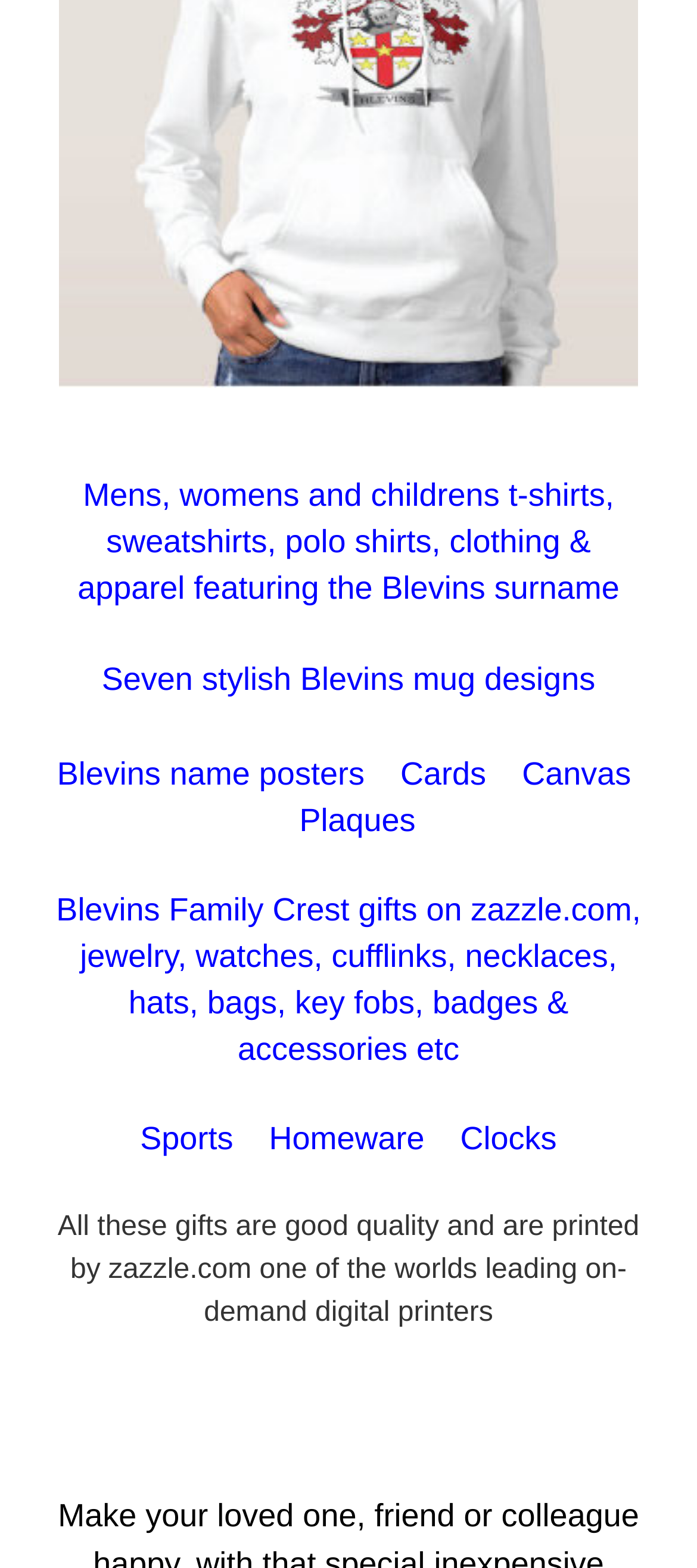Please provide a brief answer to the following inquiry using a single word or phrase:
What is the main theme of this webpage?

Blevins Family Crest